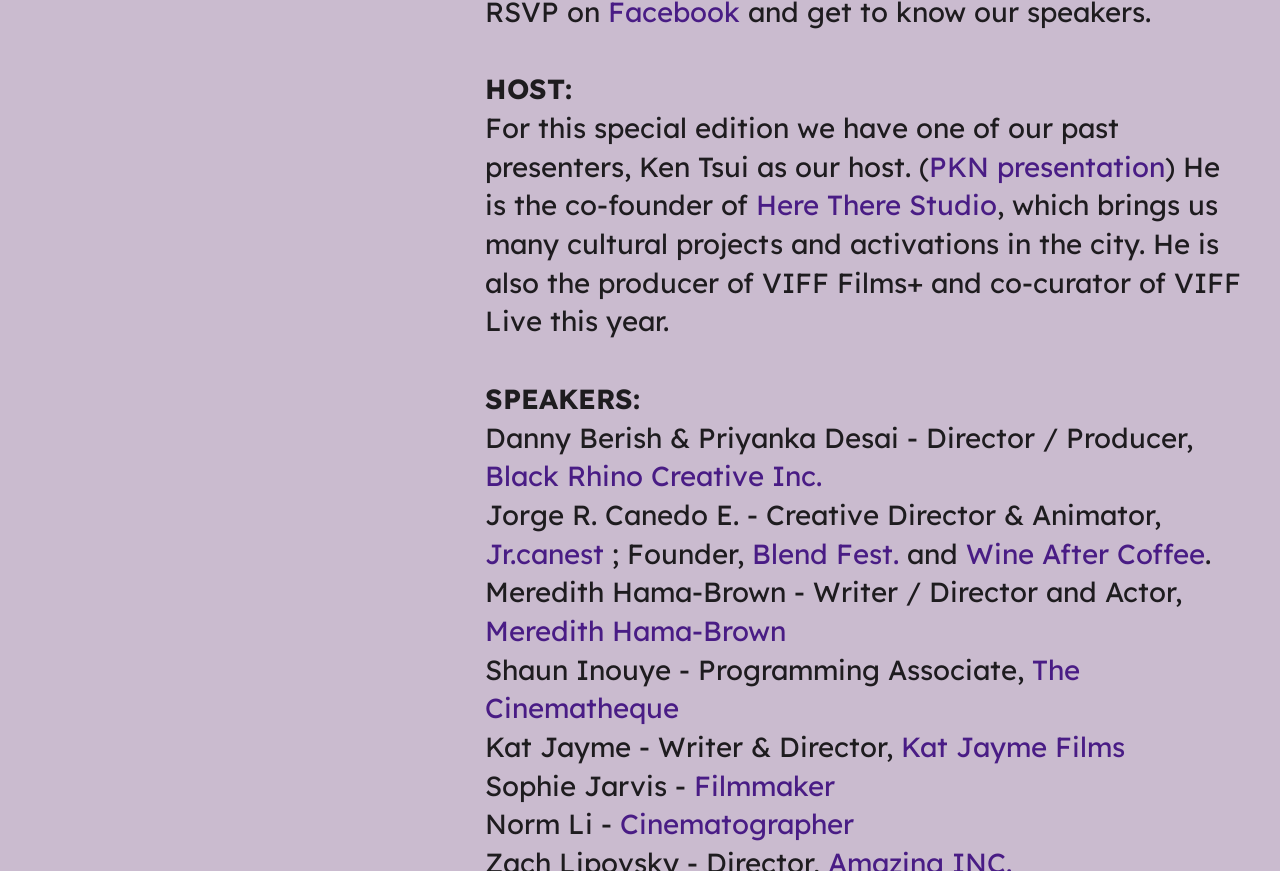How many speakers are listed?
Craft a detailed and extensive response to the question.

I counted the number of blocks of text that start with a name and have a description of the person's profession, and there are 7 of them.